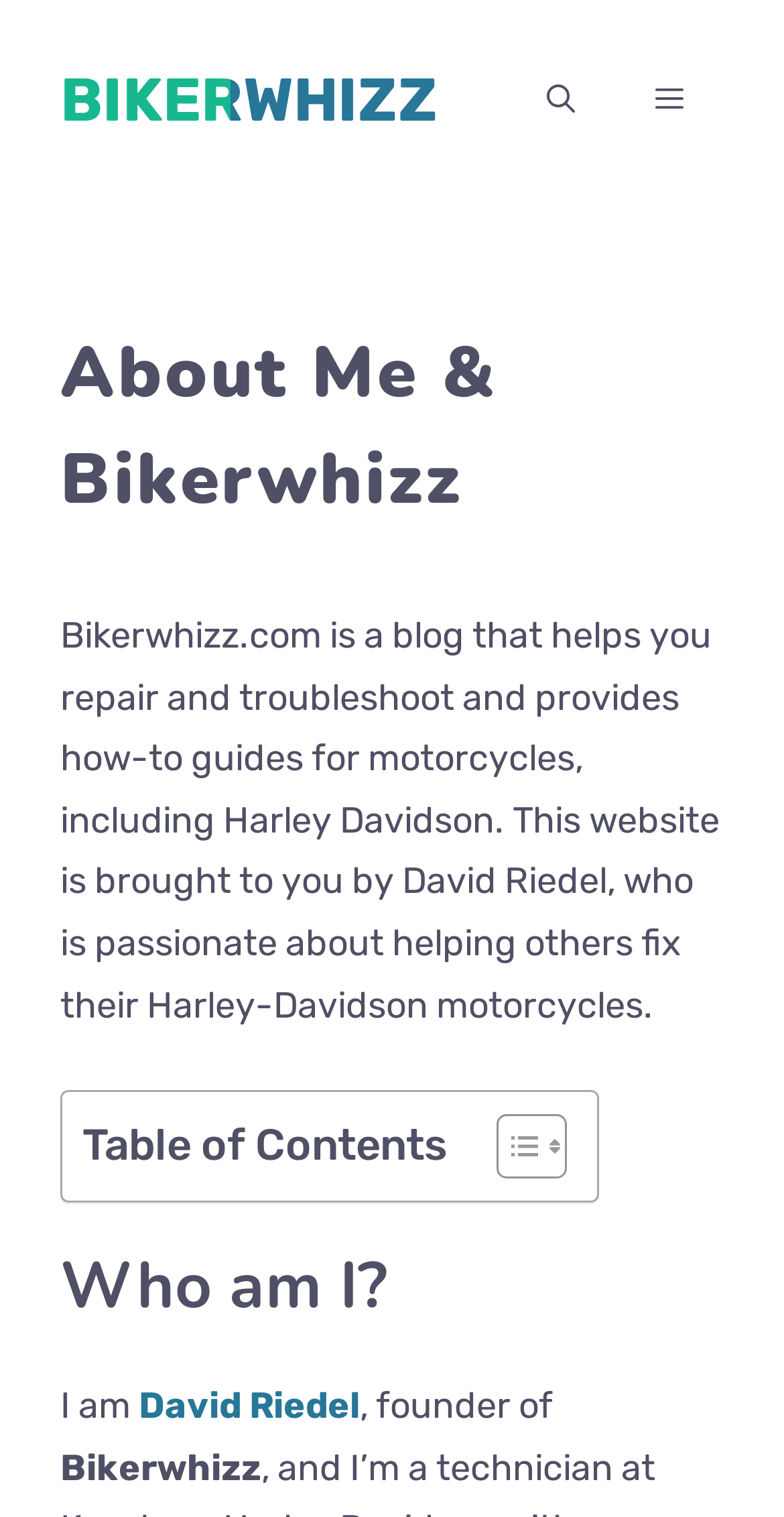Analyze the image and answer the question with as much detail as possible: 
What is the purpose of the website?

I found the answer by reading the introductory text, which states that the website is a blog that helps you repair and troubleshoot and provides how-to guides for motorcycles.